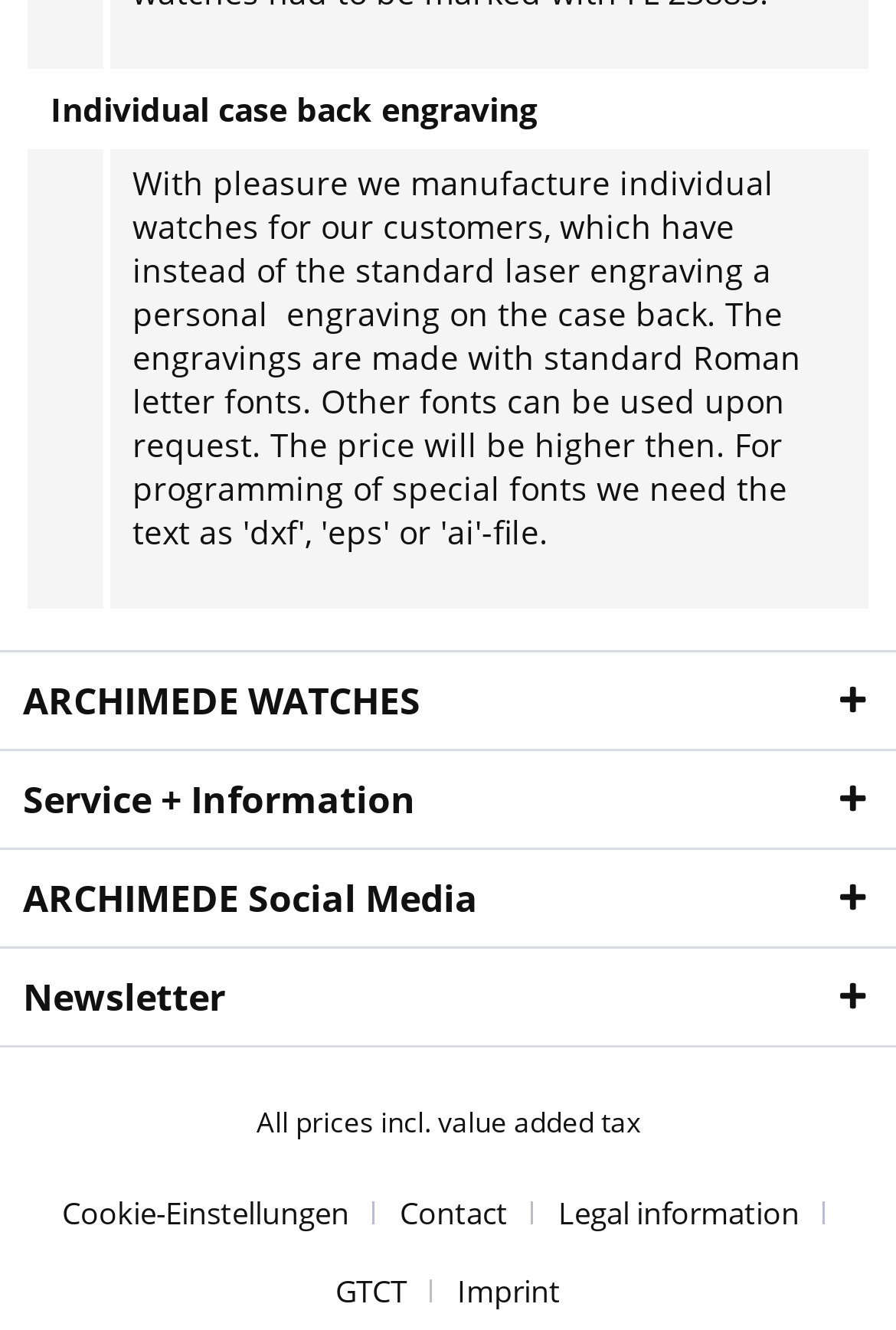How many menu items are there under 'ARCHIMEDE WATCHES'?
Please provide a single word or phrase answer based on the image.

3